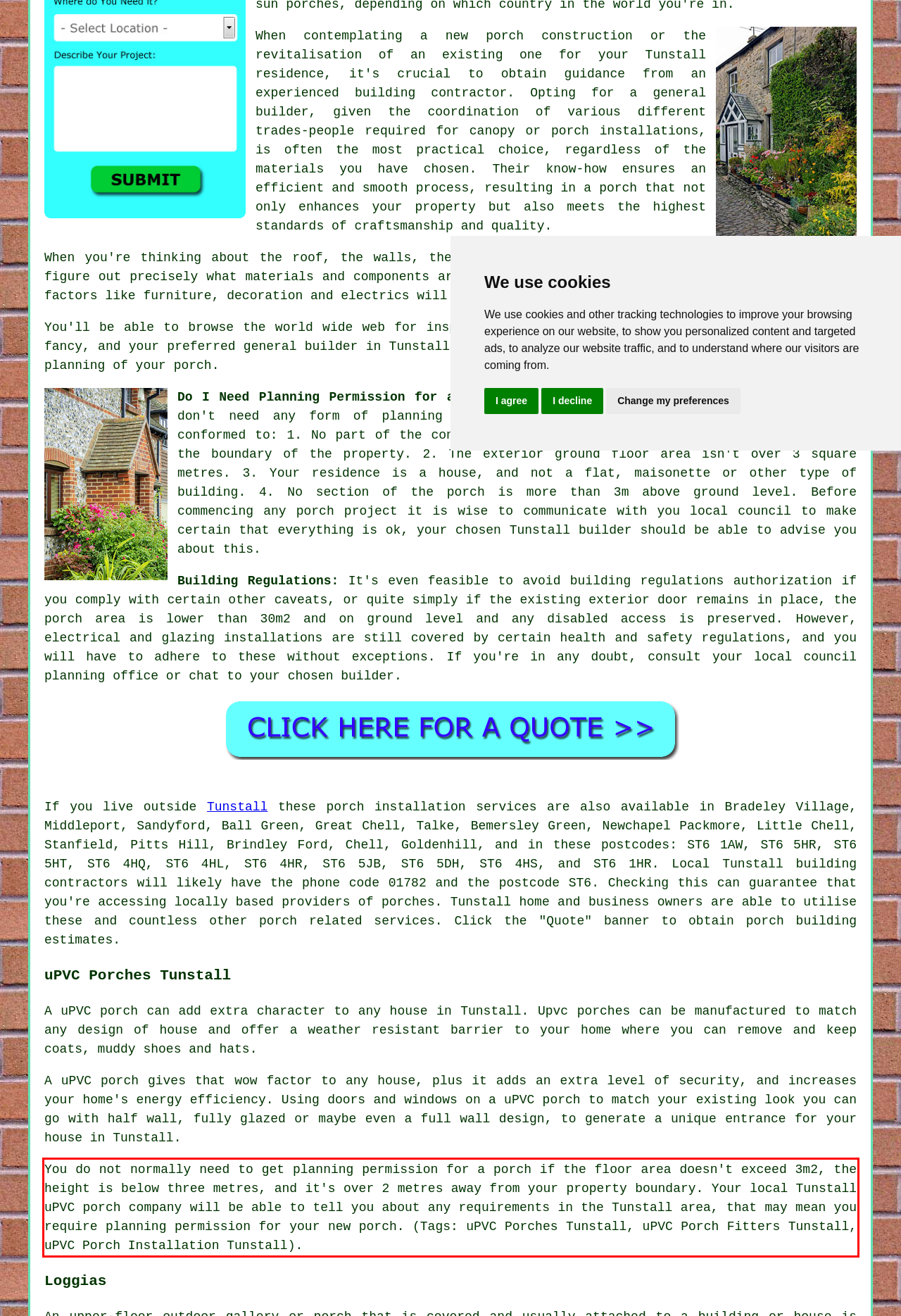Please look at the screenshot provided and find the red bounding box. Extract the text content contained within this bounding box.

You do not normally need to get planning permission for a porch if the floor area doesn't exceed 3m2, the height is below three metres, and it's over 2 metres away from your property boundary. Your local Tunstall uPVC porch company will be able to tell you about any requirements in the Tunstall area, that may mean you require planning permission for your new porch. (Tags: uPVC Porches Tunstall, uPVC Porch Fitters Tunstall, uPVC Porch Installation Tunstall).